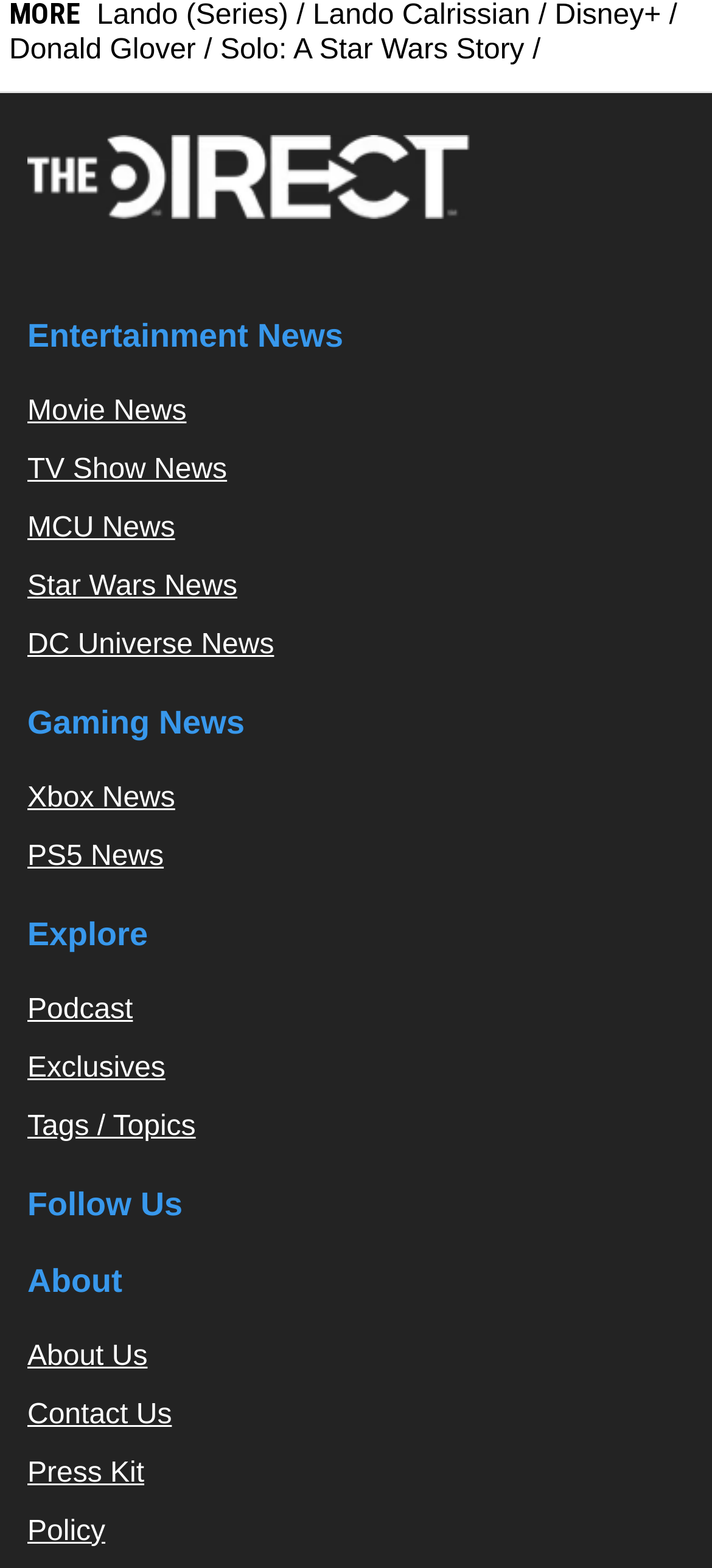Determine the bounding box coordinates of the section I need to click to execute the following instruction: "Follow on Twitter". Provide the coordinates as four float numbers between 0 and 1, i.e., [left, top, right, bottom].

[0.833, 0.798, 0.91, 0.821]